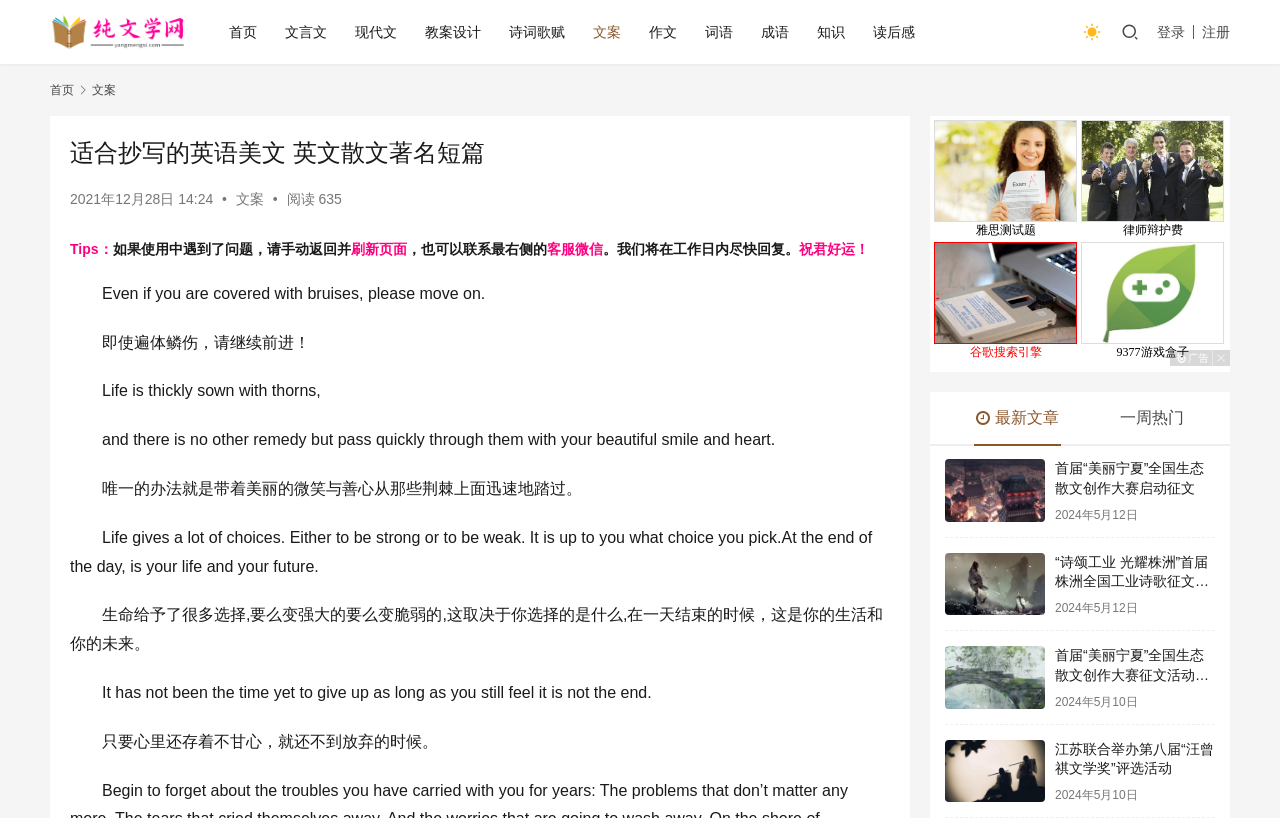What is the purpose of this webpage?
Relying on the image, give a concise answer in one word or a brief phrase.

English essay sharing